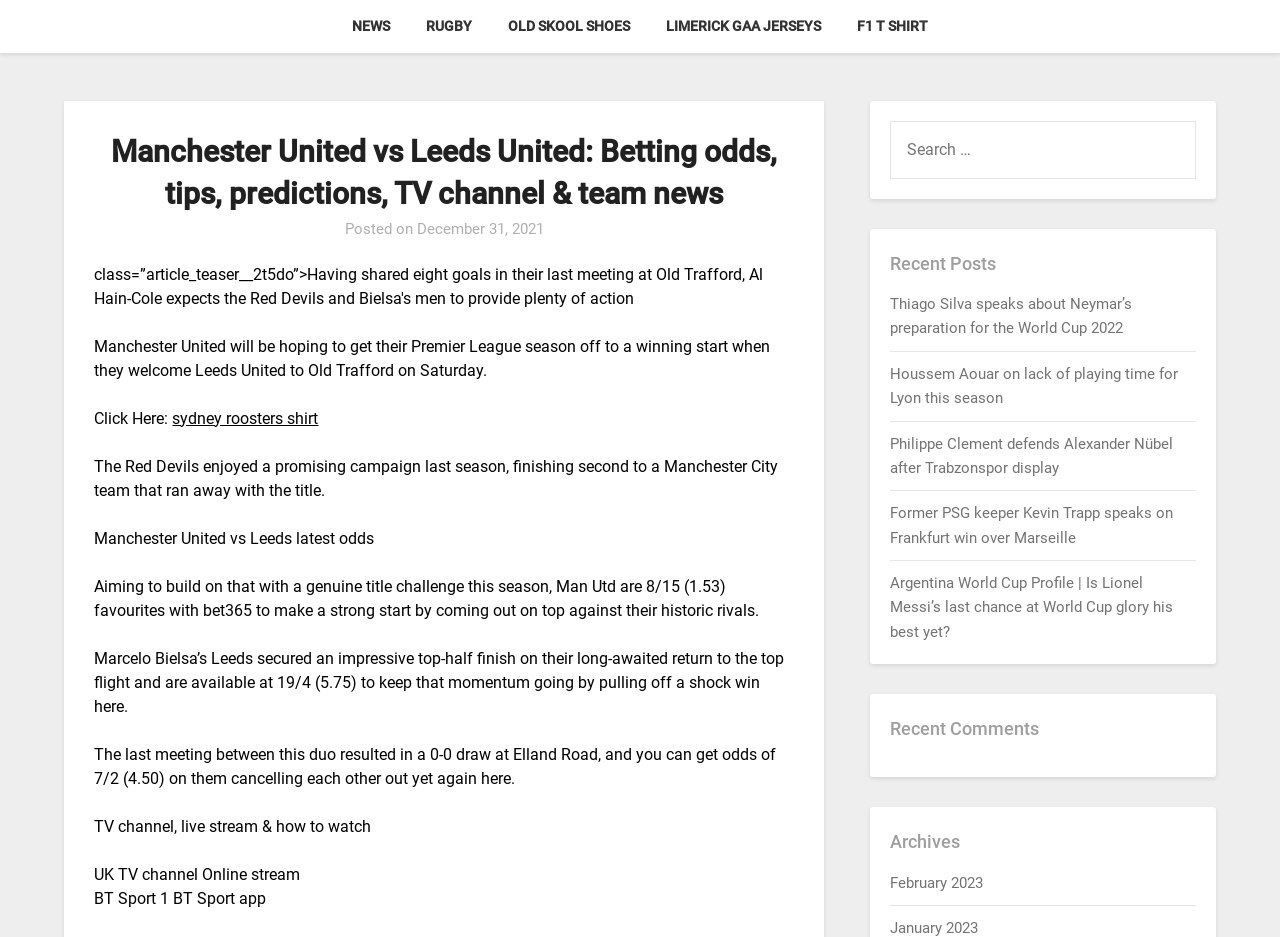Please provide a brief answer to the question using only one word or phrase: 
What is the TV channel for the Manchester United vs Leeds United match?

BT Sport 1